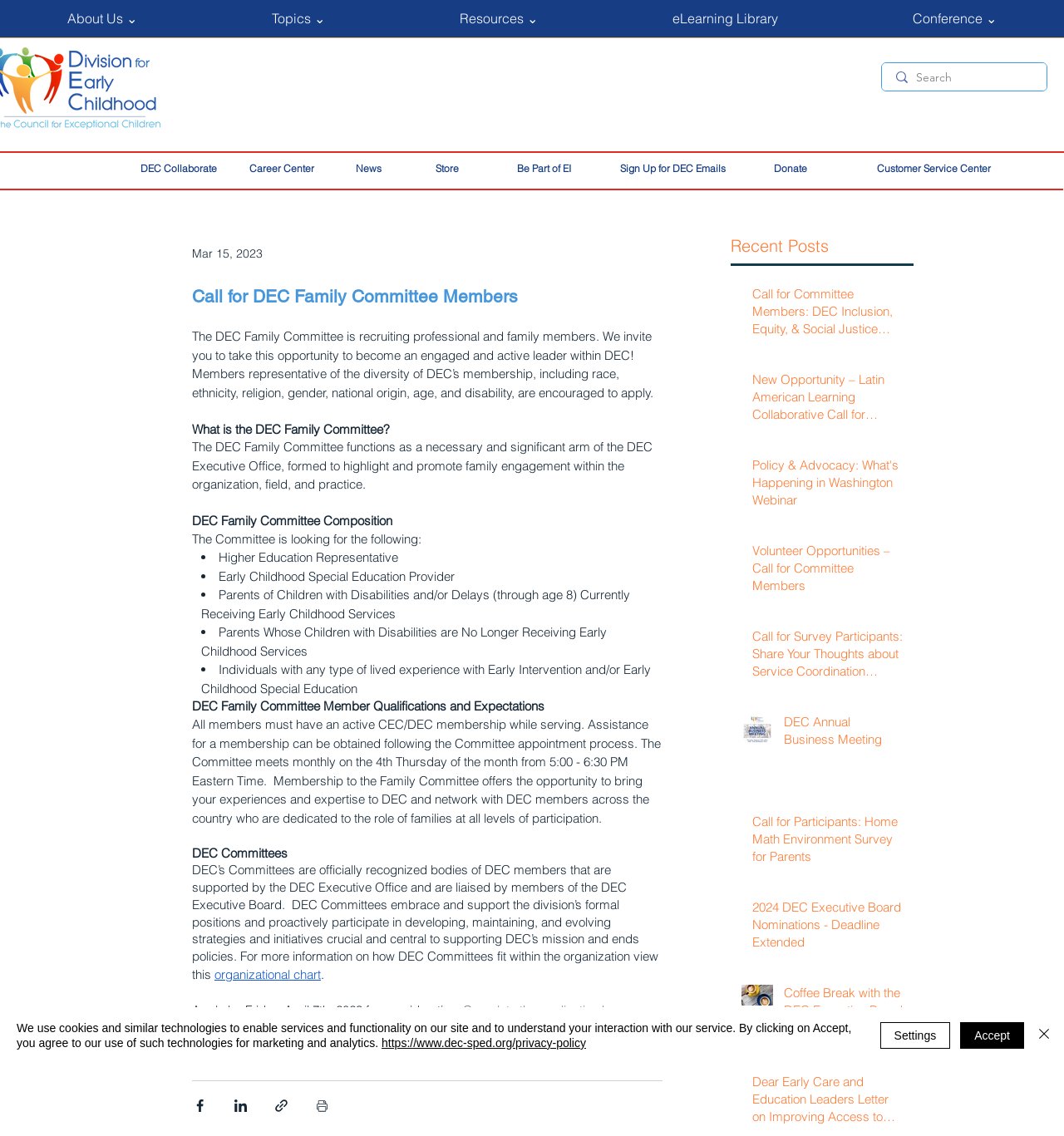Provide an in-depth caption for the contents of the webpage.

The webpage is about the DEC Family Committee, which is recruiting professional and family members. The page is divided into several sections. At the top, there is a heading "Call for DEC Family Committee Members" followed by a date "Mar 15, 2023". Below this, there is an article that explains the purpose of the DEC Family Committee and its functions.

The article is divided into several subheadings, including "What is the DEC Family Committee?", "DEC Family Committee Composition", and "DEC Family Committee Member Qualifications and Expectations". Under each subheading, there is a brief description of the committee's role and responsibilities.

The page also lists the different types of representatives the committee is looking for, including Higher Education Representatives, Early Childhood Special Education Providers, and Parents of Children with Disabilities. Each type of representative is listed with a bullet point, and there is a brief description of the qualifications and expectations for each role.

In addition to the article, there are several links and buttons on the page. At the bottom of the page, there are social media buttons to share the page on Facebook, LinkedIn, and via a link. There is also a "Print Post" button.

On the right-hand side of the page, there is a section titled "Recent Posts" that lists several recent articles and news stories related to the DEC Family Committee. Each article is listed with a title and a brief summary, and there is a link to read more.

At the top of the page, there is a navigation menu that allows users to access different sections of the website, including "About Us", "Topics", "Resources", and "eLearning Library". There is also a search bar at the top of the page that allows users to search for specific topics or keywords.

Overall, the webpage is well-organized and easy to navigate, with clear headings and concise descriptions of the DEC Family Committee's role and responsibilities.